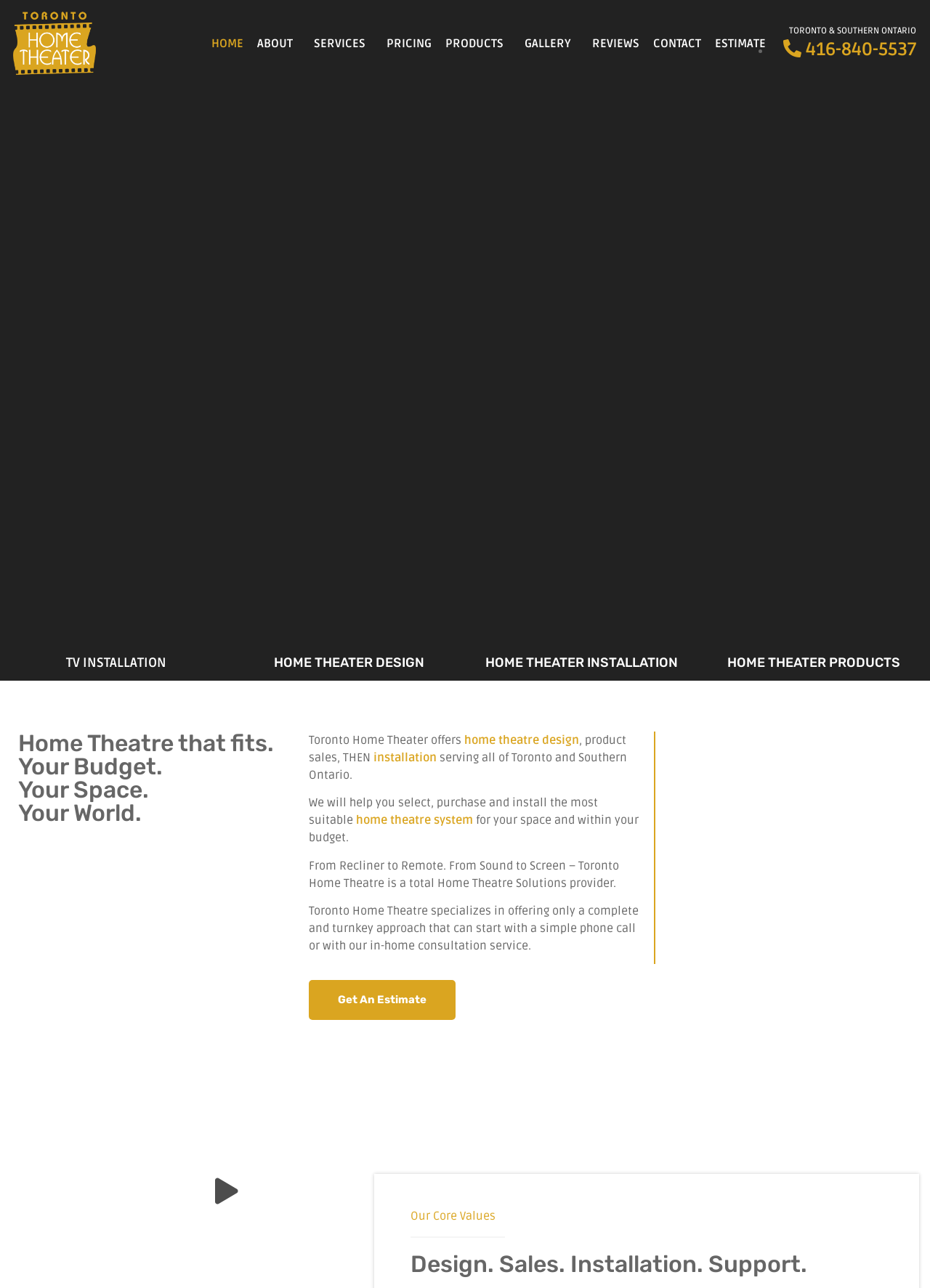Highlight the bounding box coordinates of the element you need to click to perform the following instruction: "View TV INSTALLATION services."

[0.071, 0.508, 0.179, 0.521]